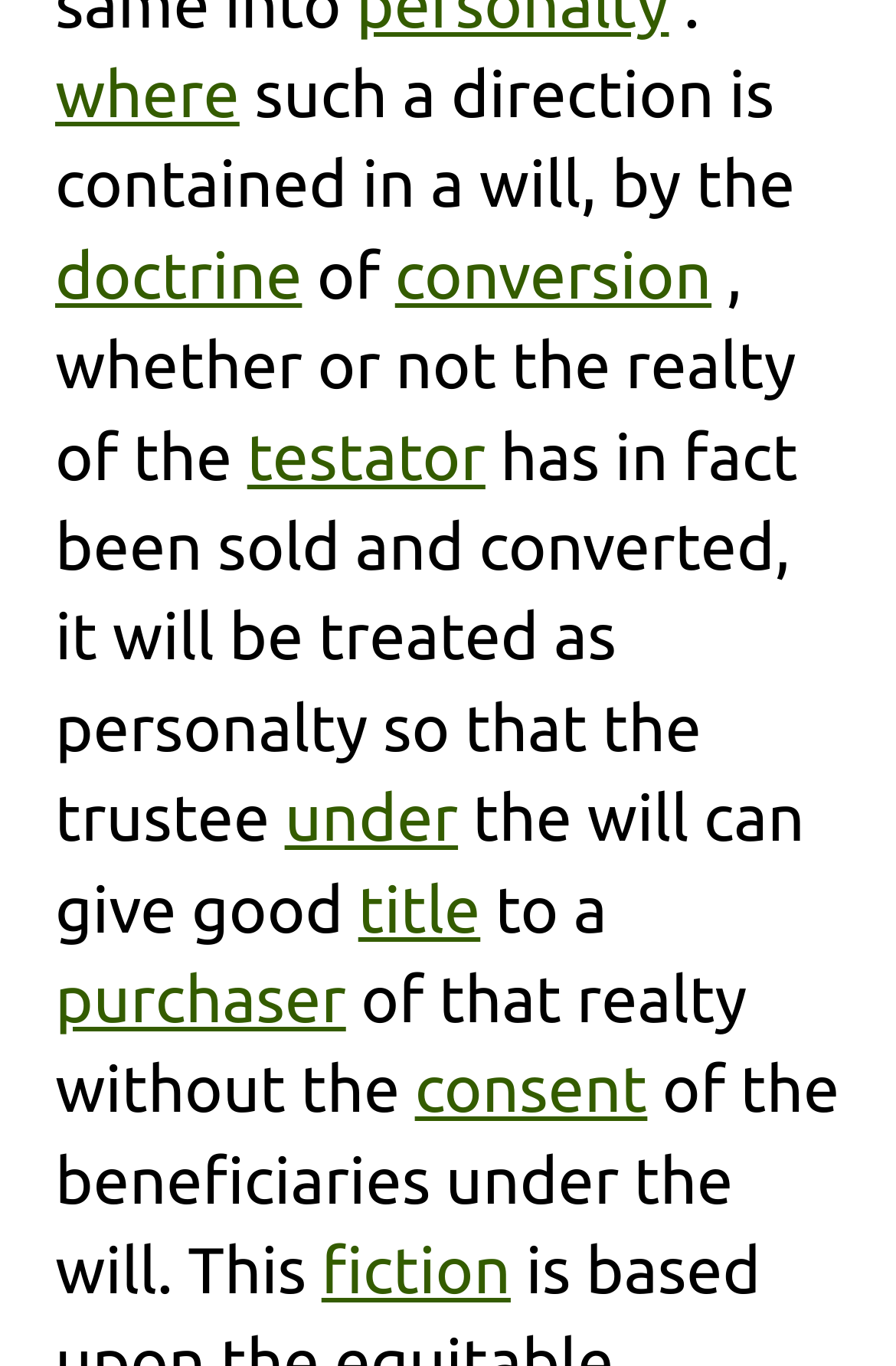Please respond in a single word or phrase: 
What is the relationship between the testator and the will?

The testator has a will